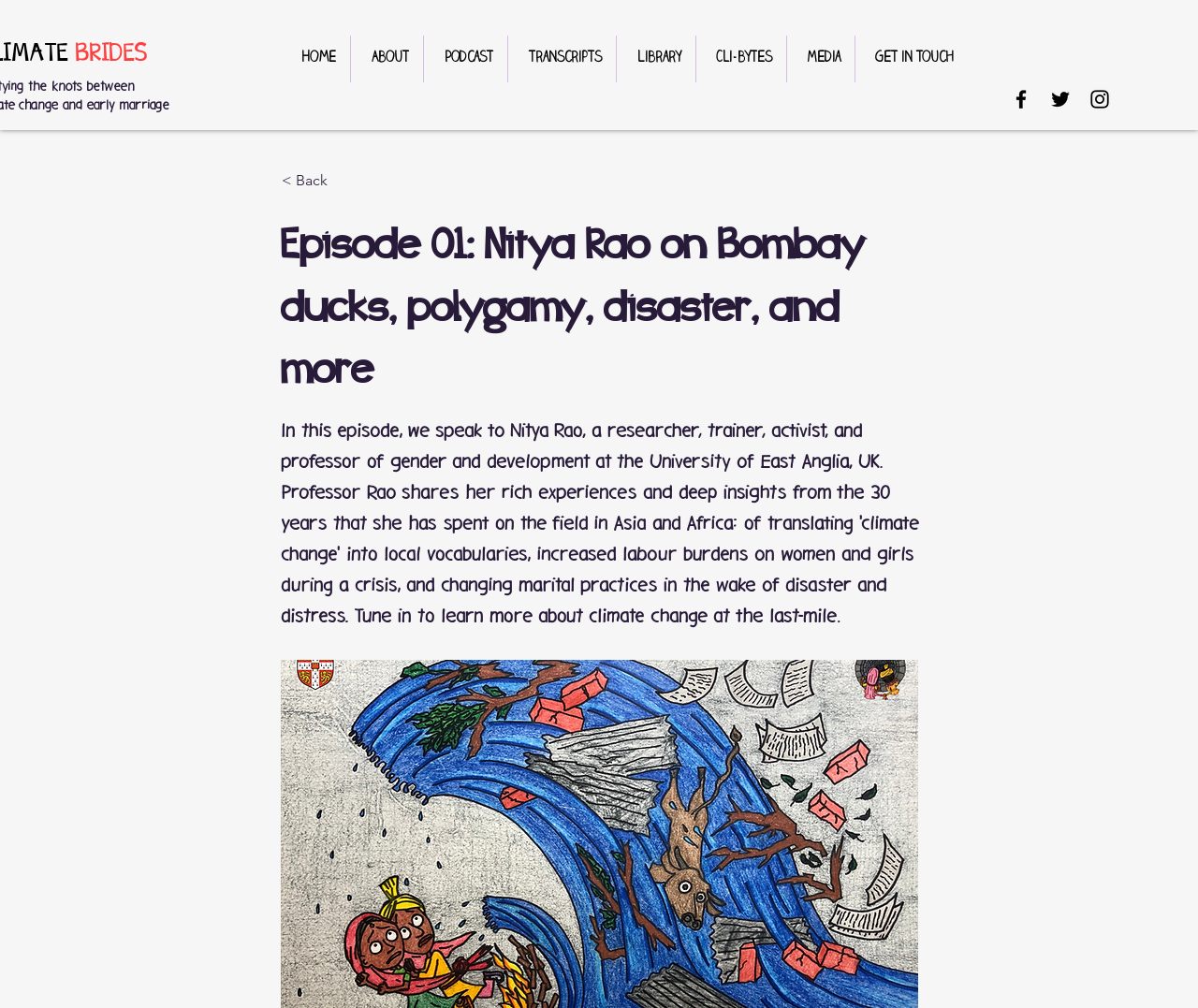Identify the bounding box for the described UI element: "Media".

[0.657, 0.035, 0.713, 0.082]